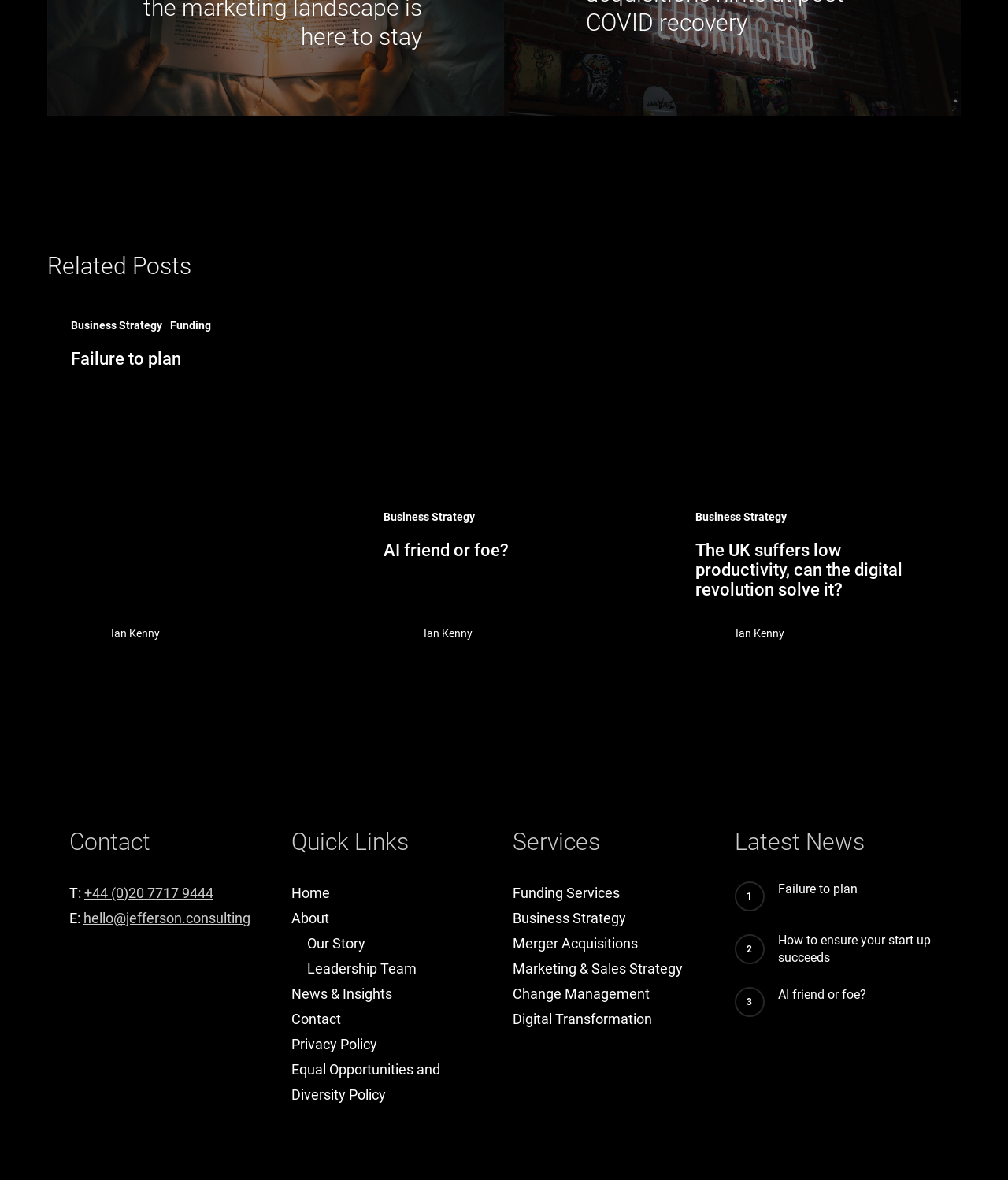Find the bounding box coordinates of the element to click in order to complete the given instruction: "Contact via phone."

[0.084, 0.749, 0.212, 0.763]